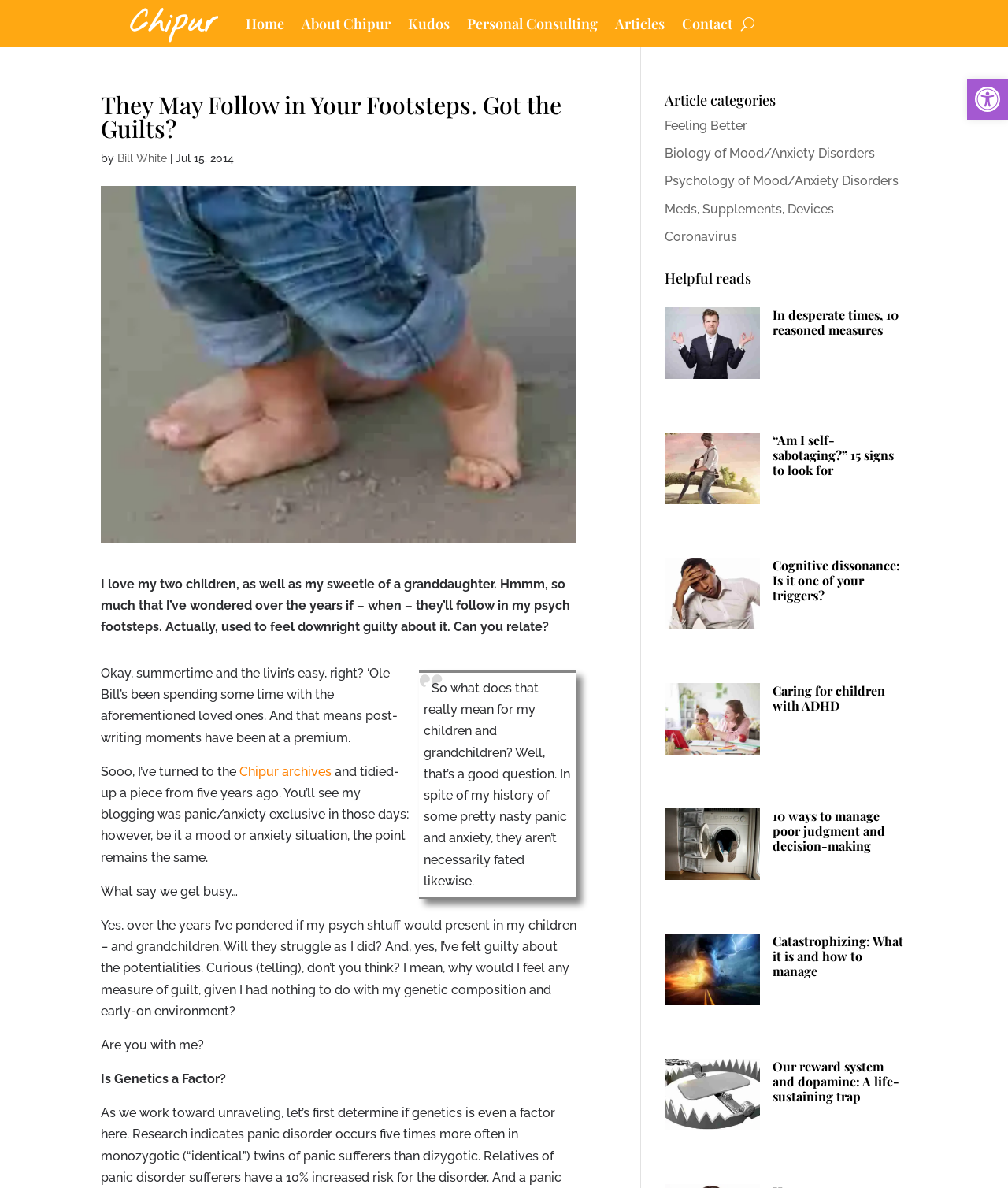Determine the bounding box coordinates of the clickable region to carry out the instruction: "Click on the 'All Posts' link".

None